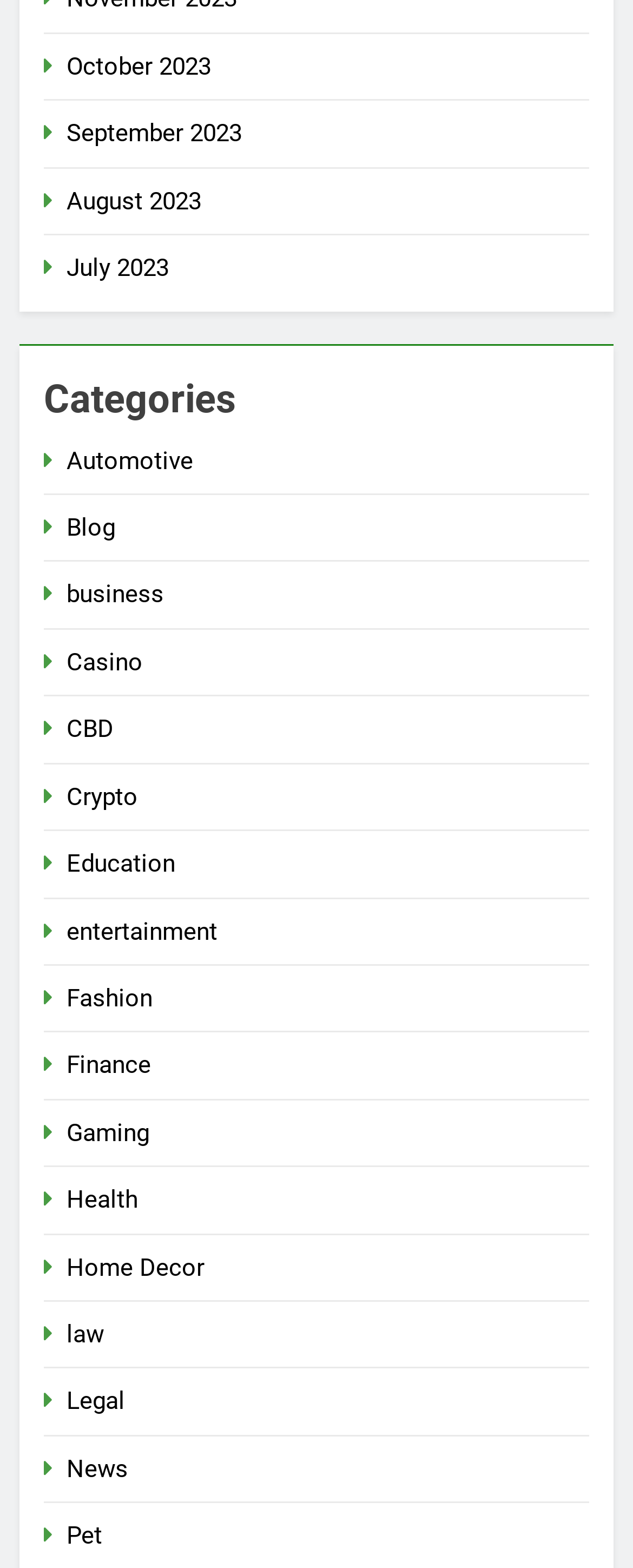What are the categories listed on the webpage?
Based on the image, answer the question with as much detail as possible.

By analyzing the webpage structure, I found a heading element with the text 'Categories' and multiple link elements below it, which suggests that the webpage lists various categories. These categories include Automotive, Blog, Business, Casino, CBD, Crypto, Education, Entertainment, Fashion, Finance, Gaming, Health, Home Decor, Law, Legal, News, and Pet.